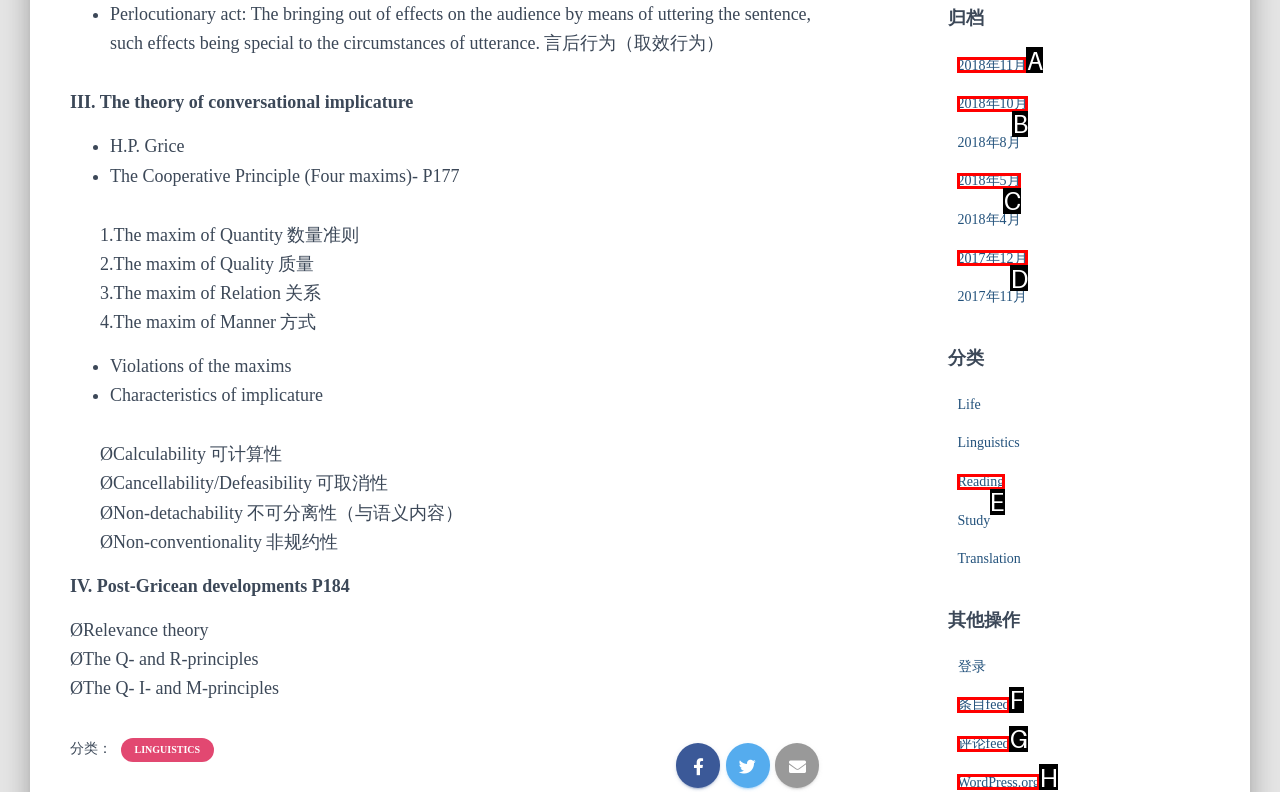Given the description: WordPress.org, identify the matching HTML element. Provide the letter of the correct option.

H